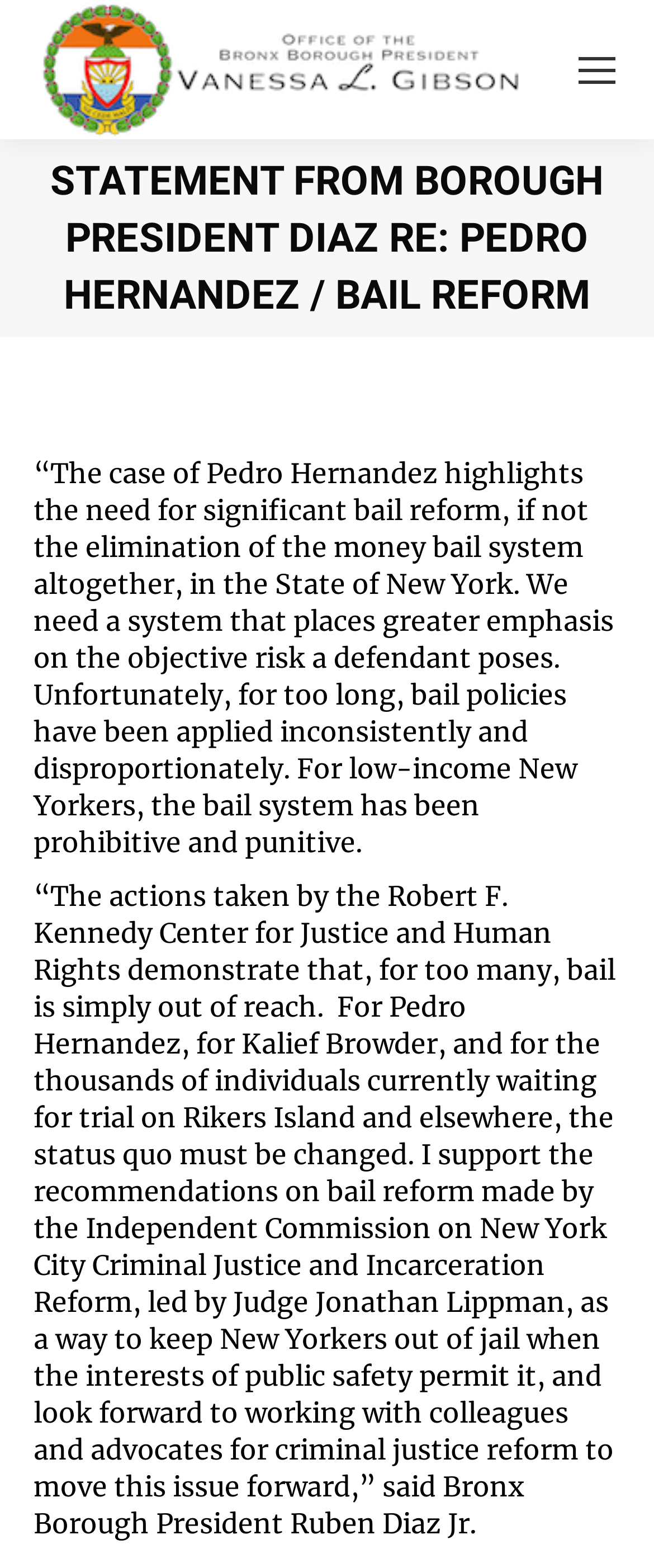Give a one-word or short phrase answer to the question: 
What is the purpose of the link at the top-right corner?

Mobile menu icon